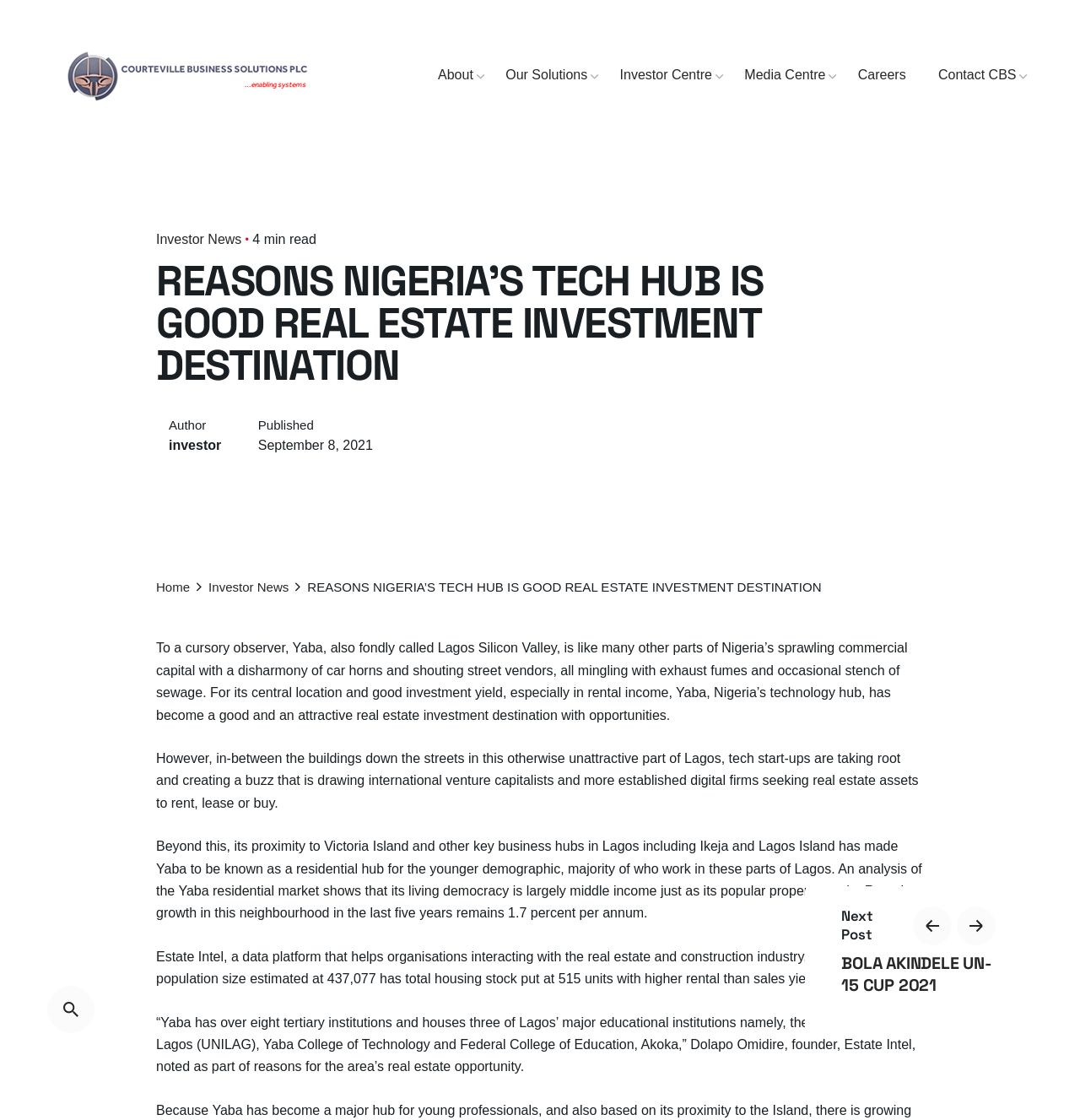Provide an in-depth description of the elements and layout of the webpage.

The webpage is about an article discussing the reasons why Nigeria's tech hub, Yaba, is a good real estate investment destination. At the top of the page, there is a logo of Courteville Business Solutions Plc, accompanied by a link to the company's website. 

Below the logo, there are several navigation links, including "About", "Our Solutions", "Investor Centre", "Media Centre", "Careers", and "Contact CBS". These links are positioned horizontally across the top of the page.

The main article is divided into several sections. The title of the article, "REASONS NIGERIA’S TECH HUB IS GOOD REAL ESTATE INVESTMENT DESTINATION", is displayed prominently at the top of the article. Below the title, there is a brief description of the article, indicating that it is a 4-minute read.

The article itself is divided into several paragraphs, each discussing the advantages of investing in Yaba's real estate market. The text is accompanied by information about the author and the publication date of the article.

On the right-hand side of the article, there are several links to other articles, including "Home", "Investor News", and "Next Post". There are also two images with links to other articles.

At the bottom of the page, there is a link to another article, "BOLA AKINDELE UN-15 CUP 2021", accompanied by a heading with the same title. There is also a small icon at the bottom left corner of the page.

Overall, the webpage has a clean and organized layout, with clear headings and concise text. The use of links and images helps to break up the text and make the page more visually appealing.